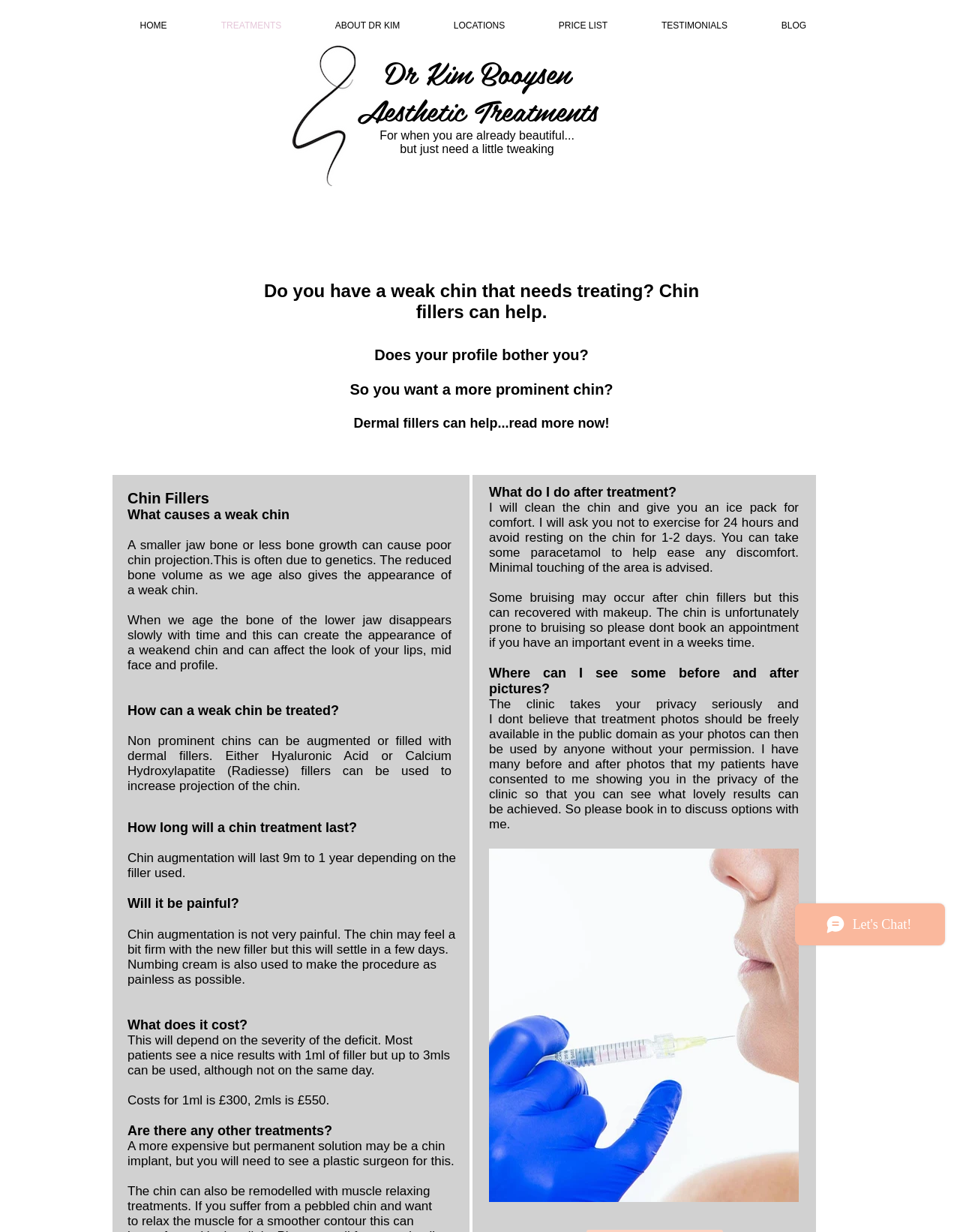What is the purpose of chin fillers?
Give a thorough and detailed response to the question.

The purpose of chin fillers is mentioned in the meta description as 'improve the profile and overall balance of your face'. This is also supported by the heading 'Do you have a weak chin that needs treating? Chin fillers can help.' with bounding box coordinates [0.273, 0.228, 0.73, 0.262].